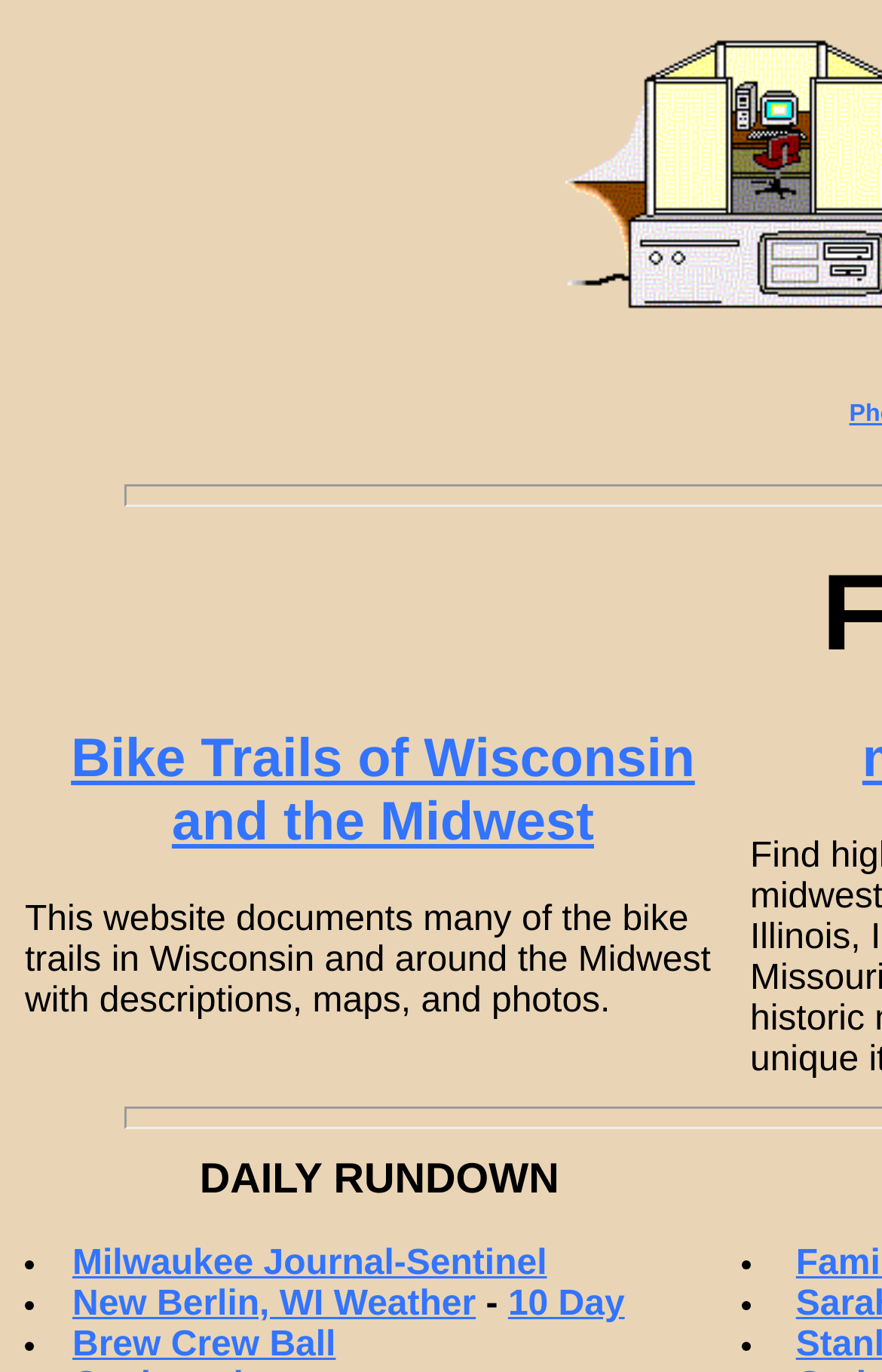Respond with a single word or short phrase to the following question: 
What is the weather information provided?

New Berlin, WI Weather